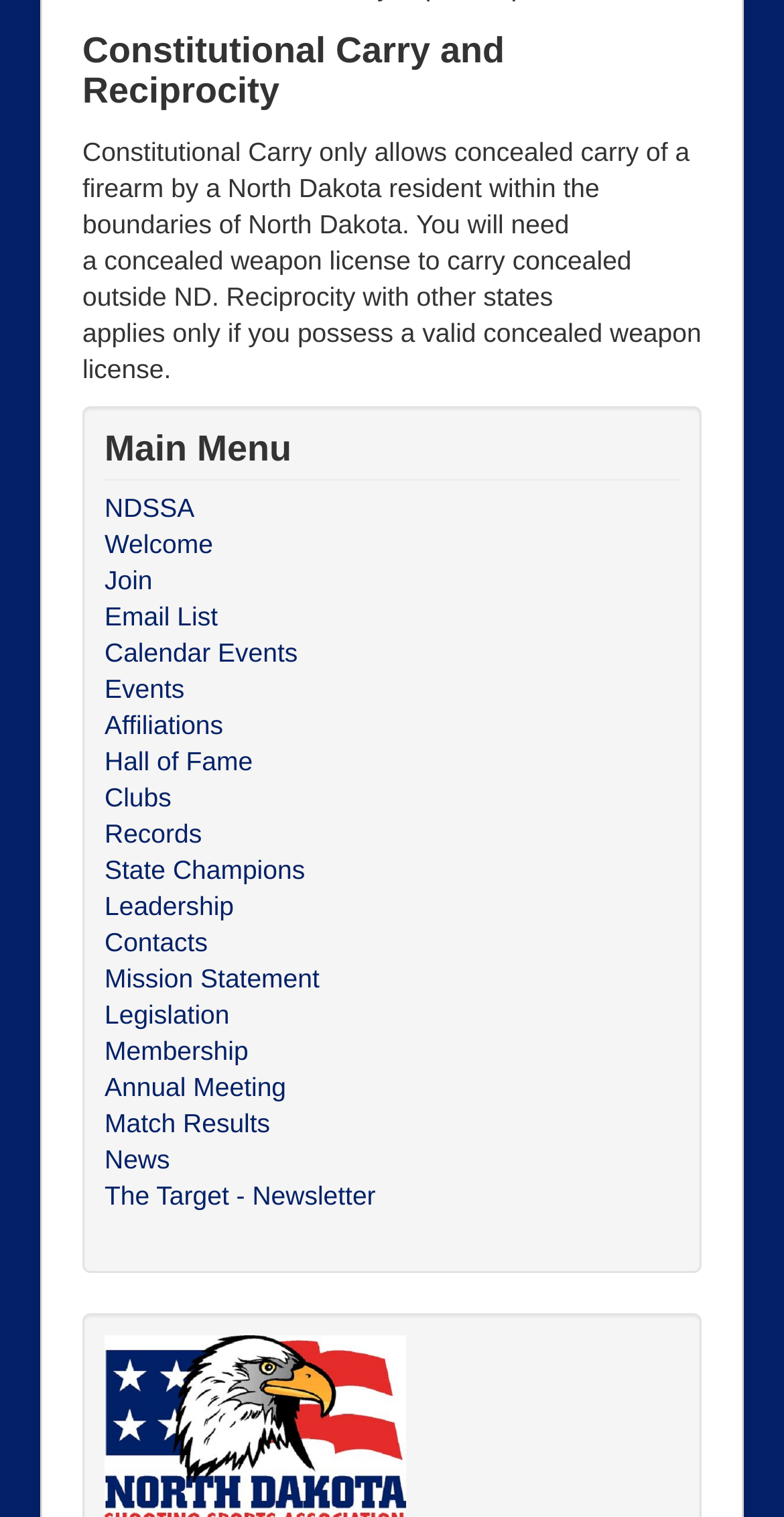Please find the bounding box coordinates of the element's region to be clicked to carry out this instruction: "View 'Legislation'".

[0.133, 0.658, 0.867, 0.681]